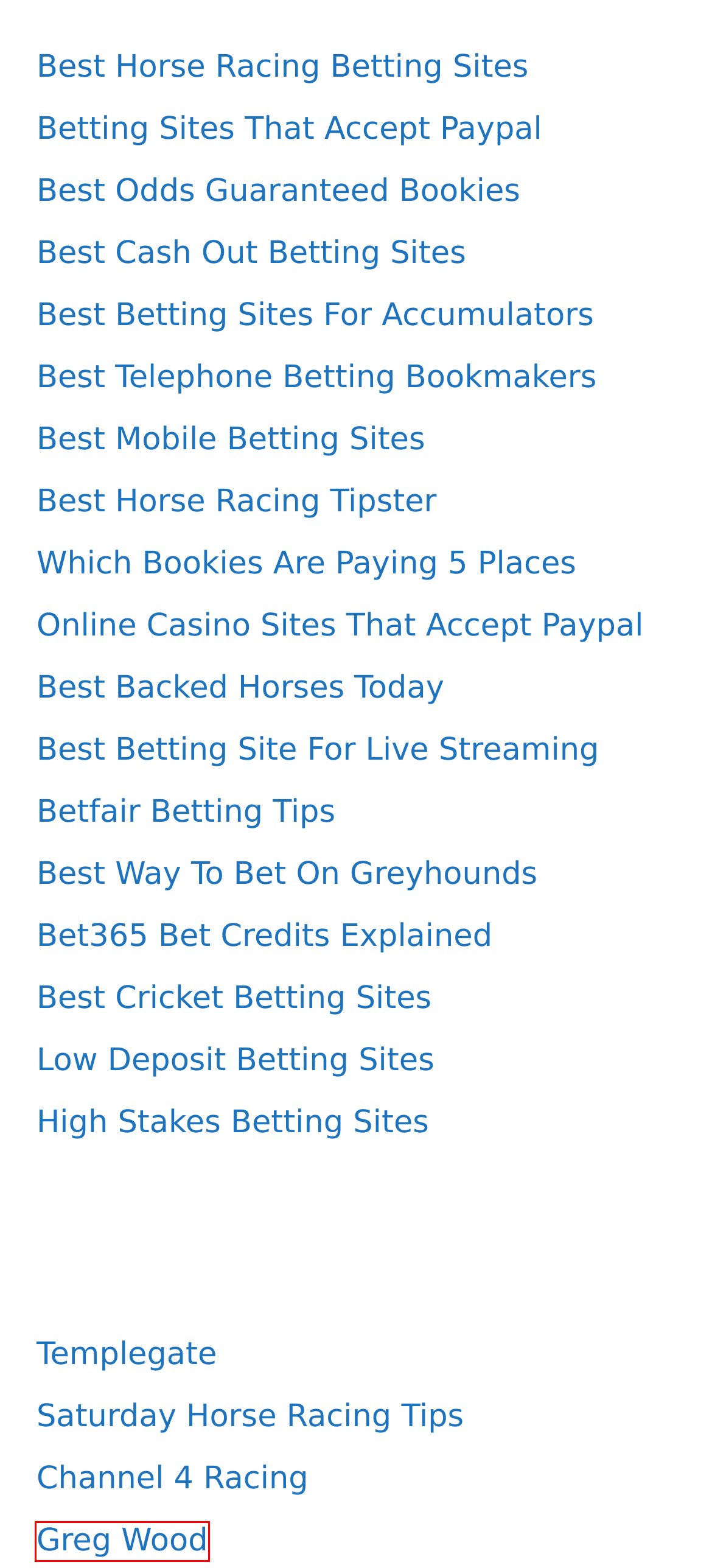A screenshot of a webpage is given with a red bounding box around a UI element. Choose the description that best matches the new webpage shown after clicking the element within the red bounding box. Here are the candidates:
A. Saturday Horse Racing Tips | Seymour Biz - EveryTip's Racing Pundit
B. No Minimum Deposit / Low Deposit Betting Sites [2024 UK Guide]
C. Best Betting Sites For Accumulators (2024) | EveryTip
D. Greg Wood's Tips
E. Best High Stakes Betting Sites for High Rollers & VIPs (2024)
F. How To Make Money On Betfair Exchange
G. Best Betting Site For Live Streaming | EveryTip Recommended
H. Best Telephone Betting Bookmakers UK (2024) | EveryTip

D